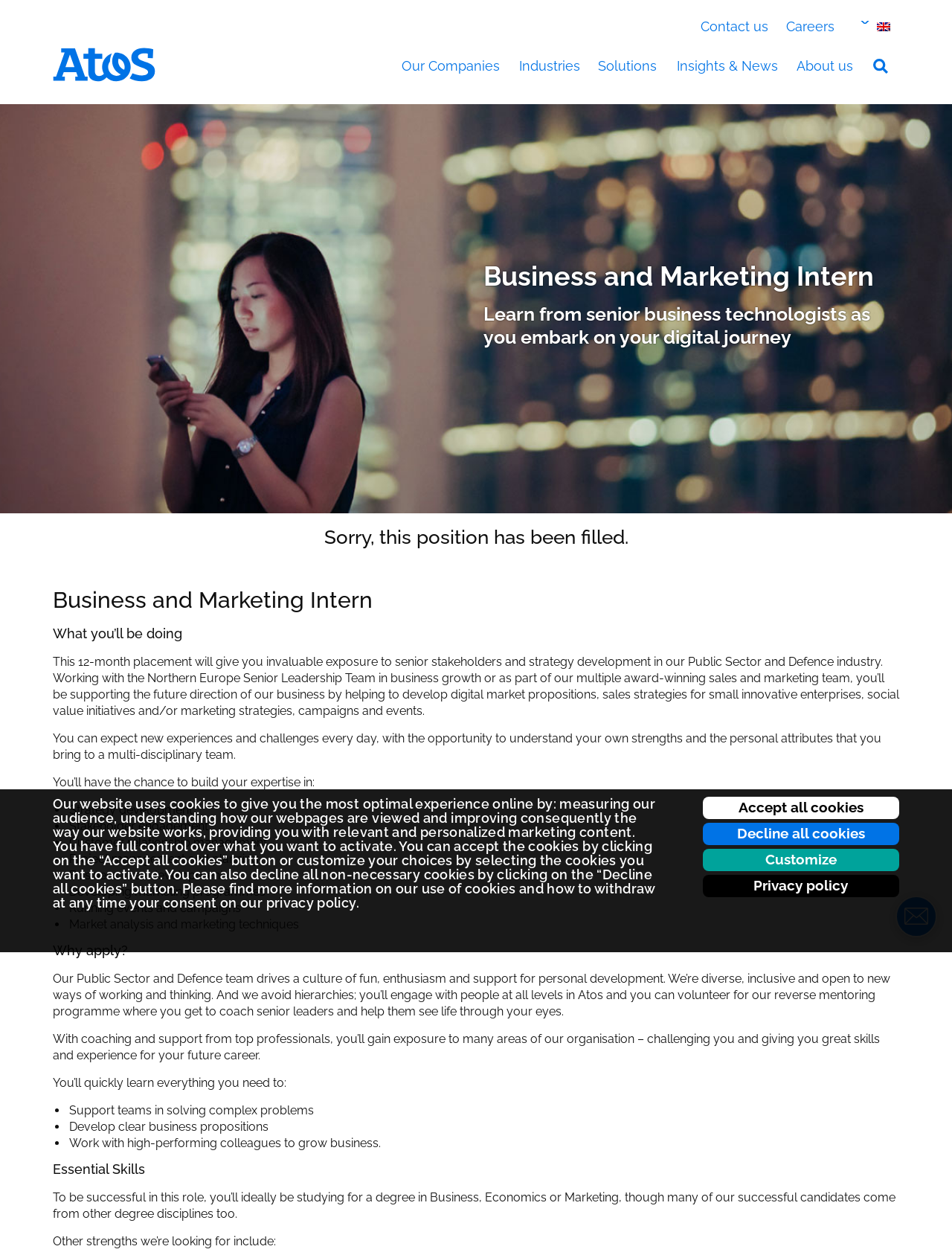Summarize the webpage in an elaborate manner.

This webpage is about a job posting for a Business and Marketing Intern at Atos. The page is divided into several sections, with a top navigation menu and a main content area.

At the top of the page, there is a navigation menu with links to "Contact us", "Careers", and a button to switch the country or region. Below this, there is a main menu with links to the Atos Group homepage, "Our Companies", "Industries", "Solutions", "Insights & News", and "About us".

The main content area is divided into several sections. The first section has a heading "Business and Marketing Intern" and a subheading "Learn from senior business technologists as you embark on your digital journey". Below this, there is a message indicating that the position has been filled.

The next section has a heading "What you’ll be doing" and describes the responsibilities of the intern, including supporting the development of digital market propositions, sales strategies, and marketing strategies. This section also lists the skills and experiences the intern can expect to gain, including strategy development, stakeholder engagement, customer relationship management, and project management.

The following section has a heading "Why apply?" and describes the company culture, including a diverse and inclusive environment, opportunities for personal development, and a reverse mentoring program.

The next section has a heading "Essential Skills" and lists the ideal qualifications and strengths for the role, including a degree in Business, Economics, or Marketing, and skills such as problem-solving, business proposition development, and teamwork.

Throughout the page, there are several buttons and links, including "Accept all cookies", "Decline all cookies", and "Customize" cookies, as well as links to the privacy policy and a site search function.